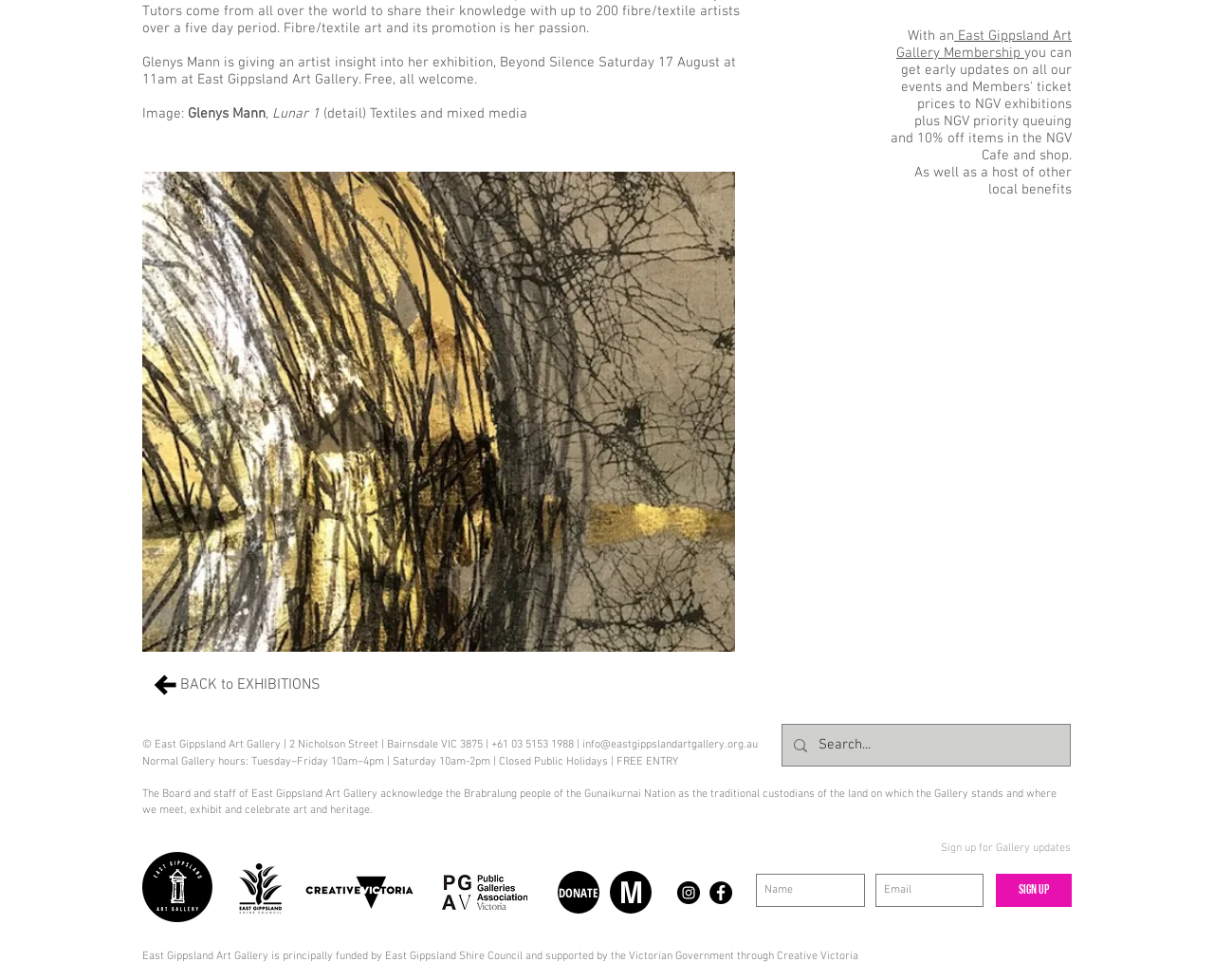Give the bounding box coordinates for this UI element: "DONATE". The coordinates should be four float numbers between 0 and 1, arranged as [left, top, right, bottom].

[0.459, 0.889, 0.494, 0.933]